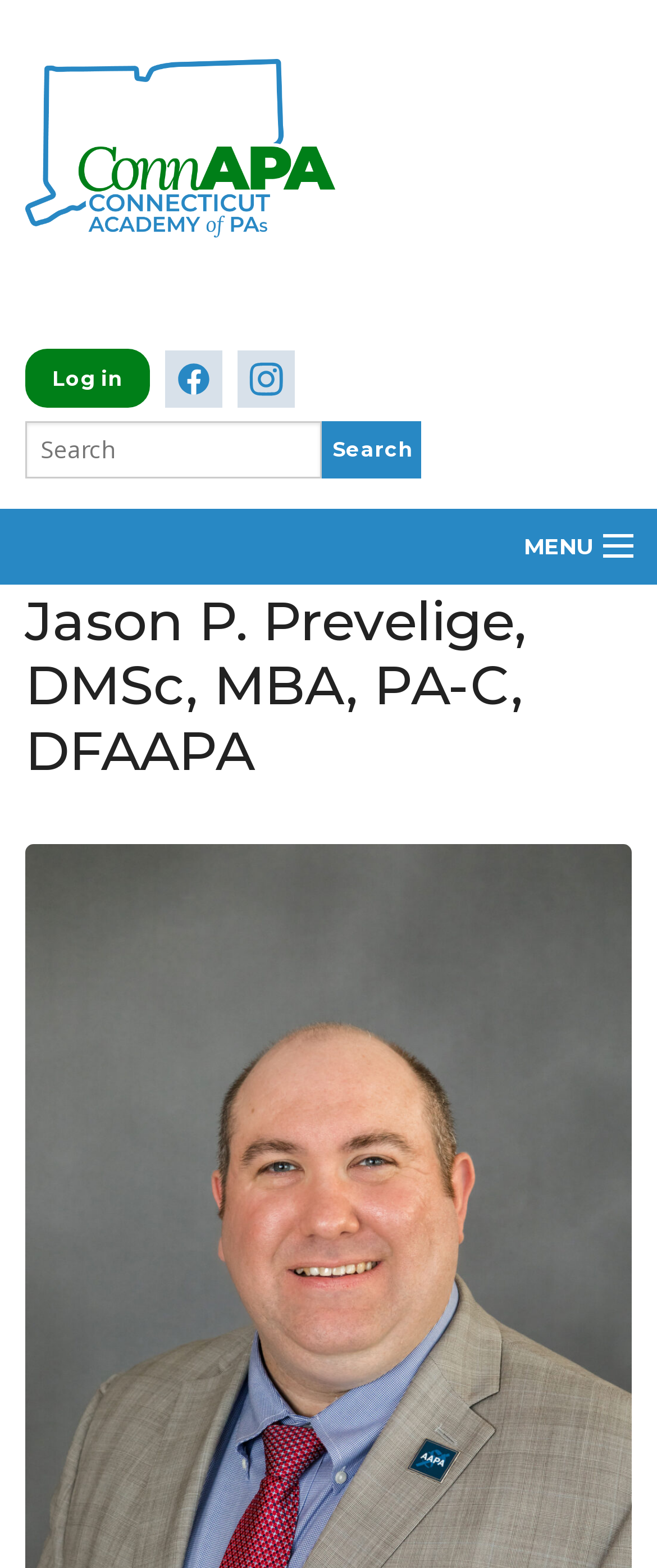Determine the bounding box coordinates for the UI element with the following description: "Membership". The coordinates should be four float numbers between 0 and 1, represented as [left, top, right, bottom].

[0.0, 0.421, 1.0, 0.467]